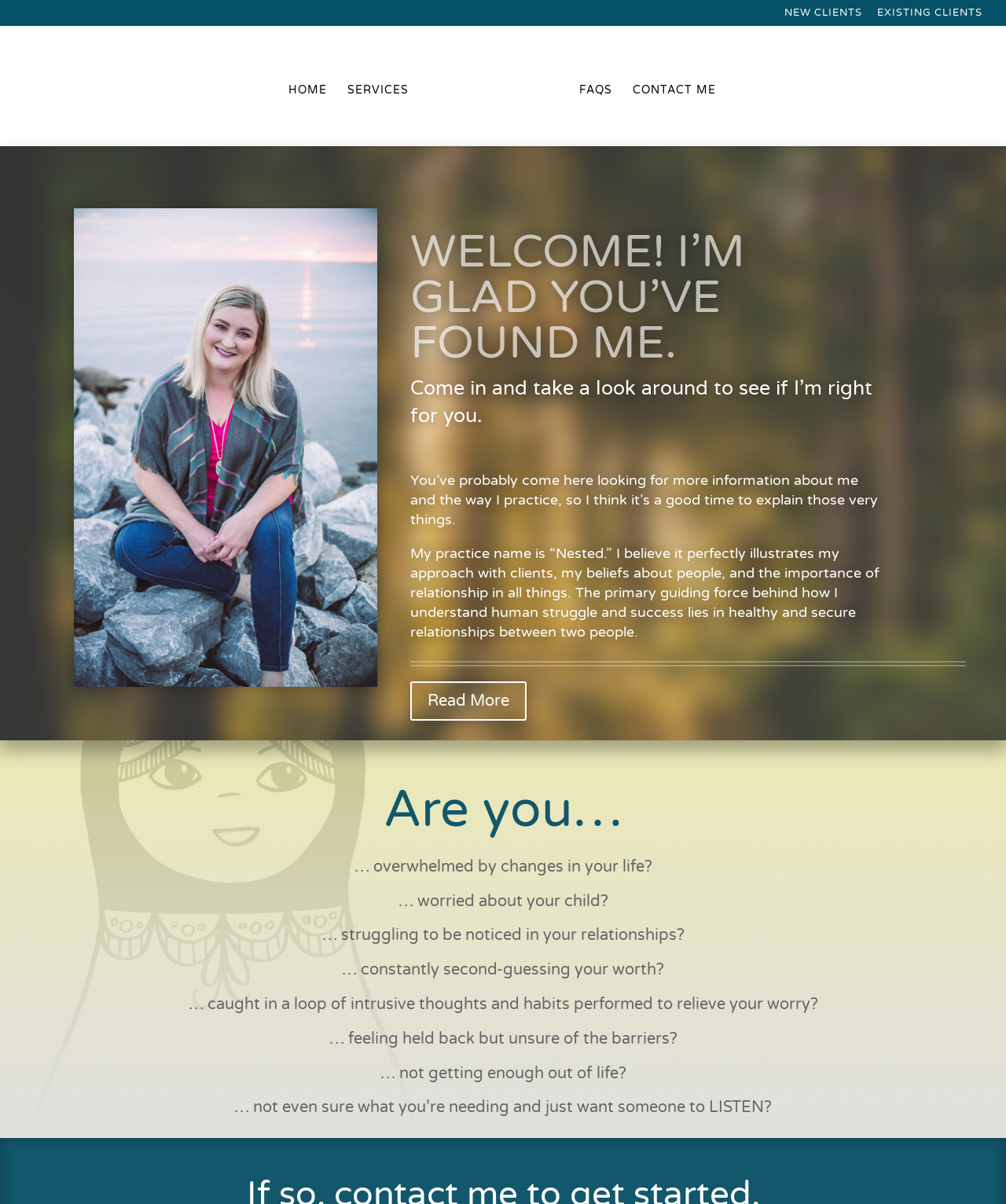Using the information shown in the image, answer the question with as much detail as possible: What is the primary guiding force behind the therapist's understanding of human struggle and success?

The primary guiding force behind the therapist's understanding of human struggle and success can be found in the StaticText element with the text 'The primary guiding force behind how I understand human struggle and success lies in healthy and secure relationships between two people.' with bounding box coordinates [0.408, 0.452, 0.874, 0.532]. This suggests that the primary guiding force is healthy and secure relationships.